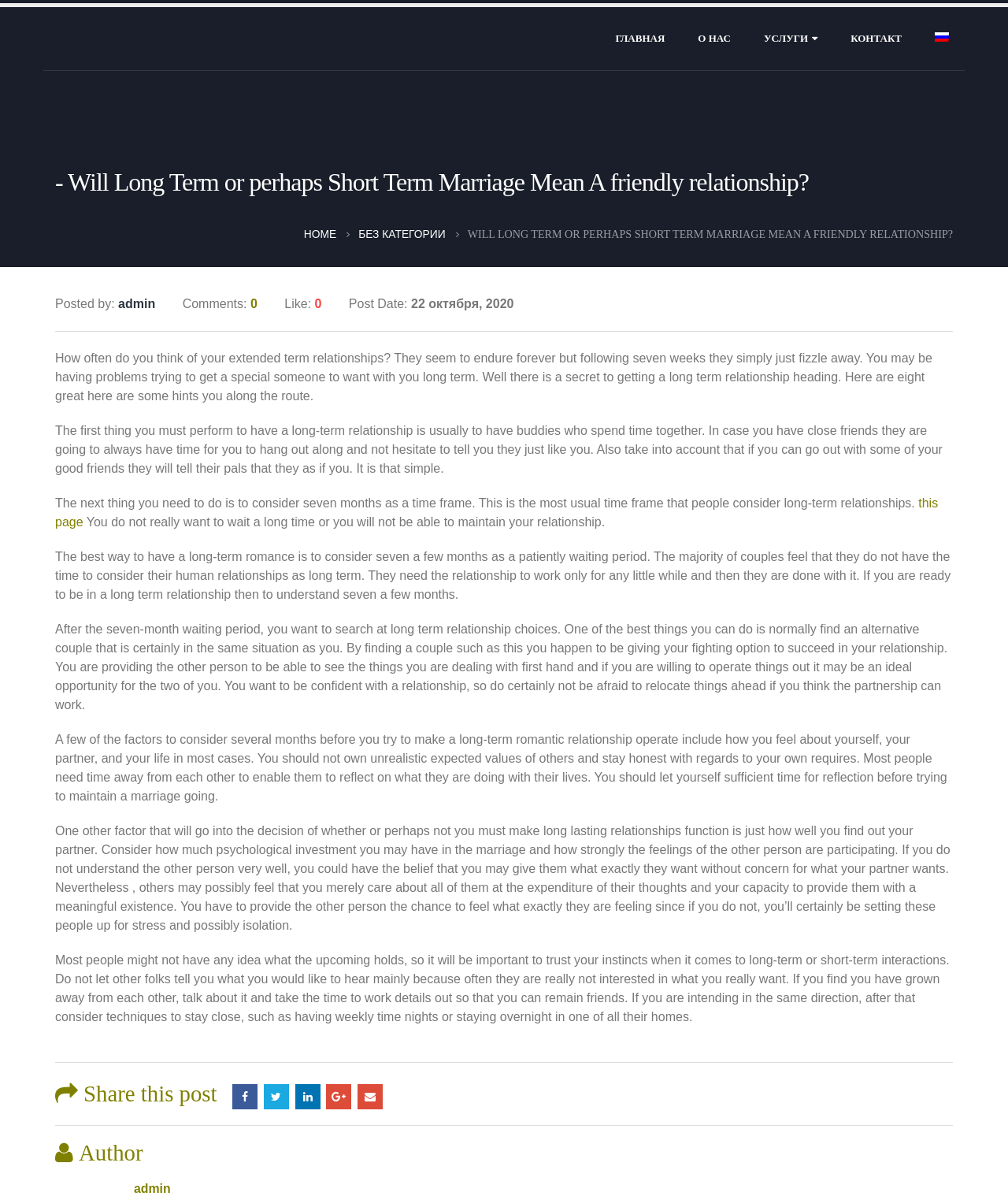Please determine the main heading text of this webpage.

Will Long Term or perhaps Short Term Marriage Mean A friendly relationship?